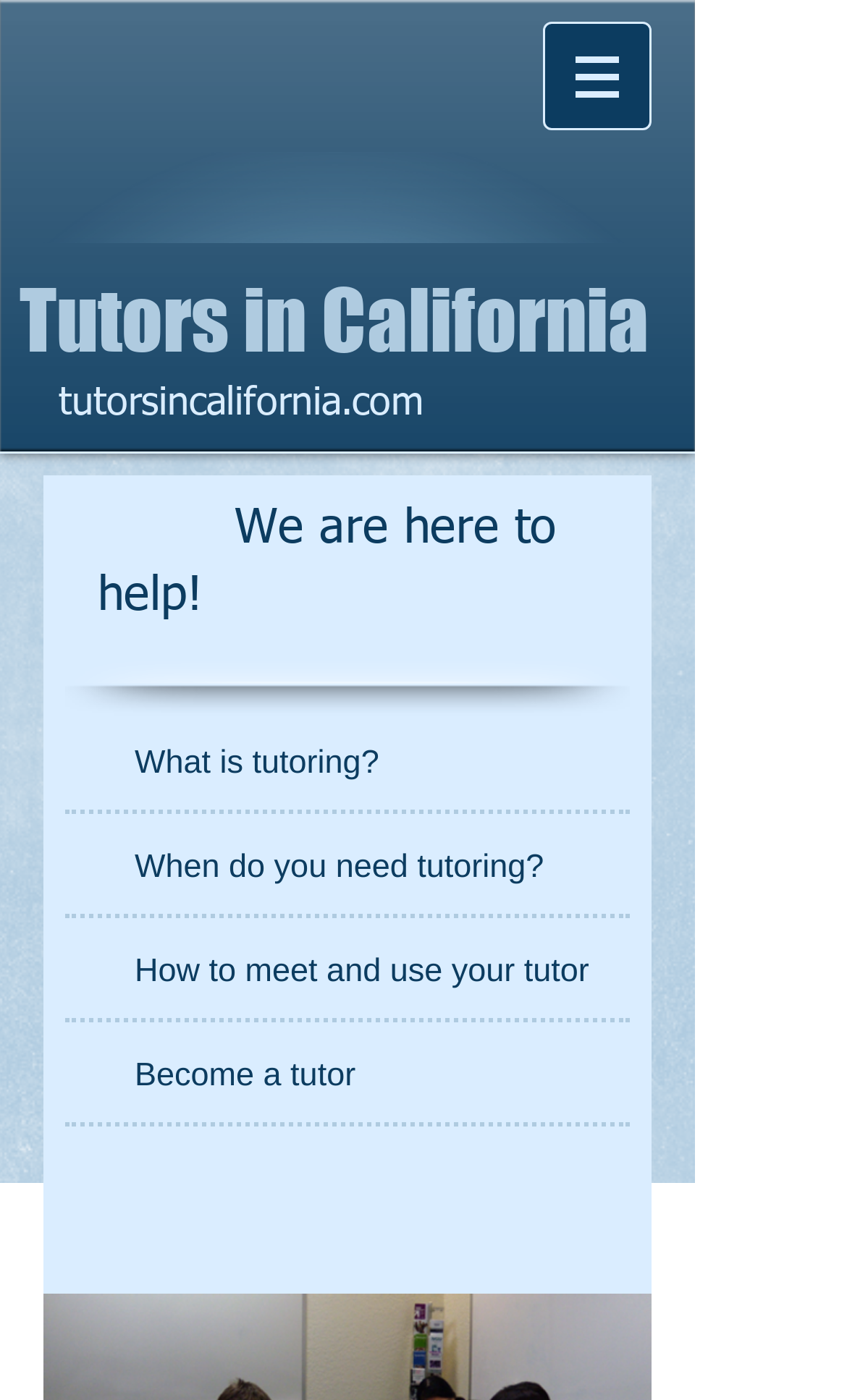Give a one-word or phrase response to the following question: How many links are in the navigation menu?

5